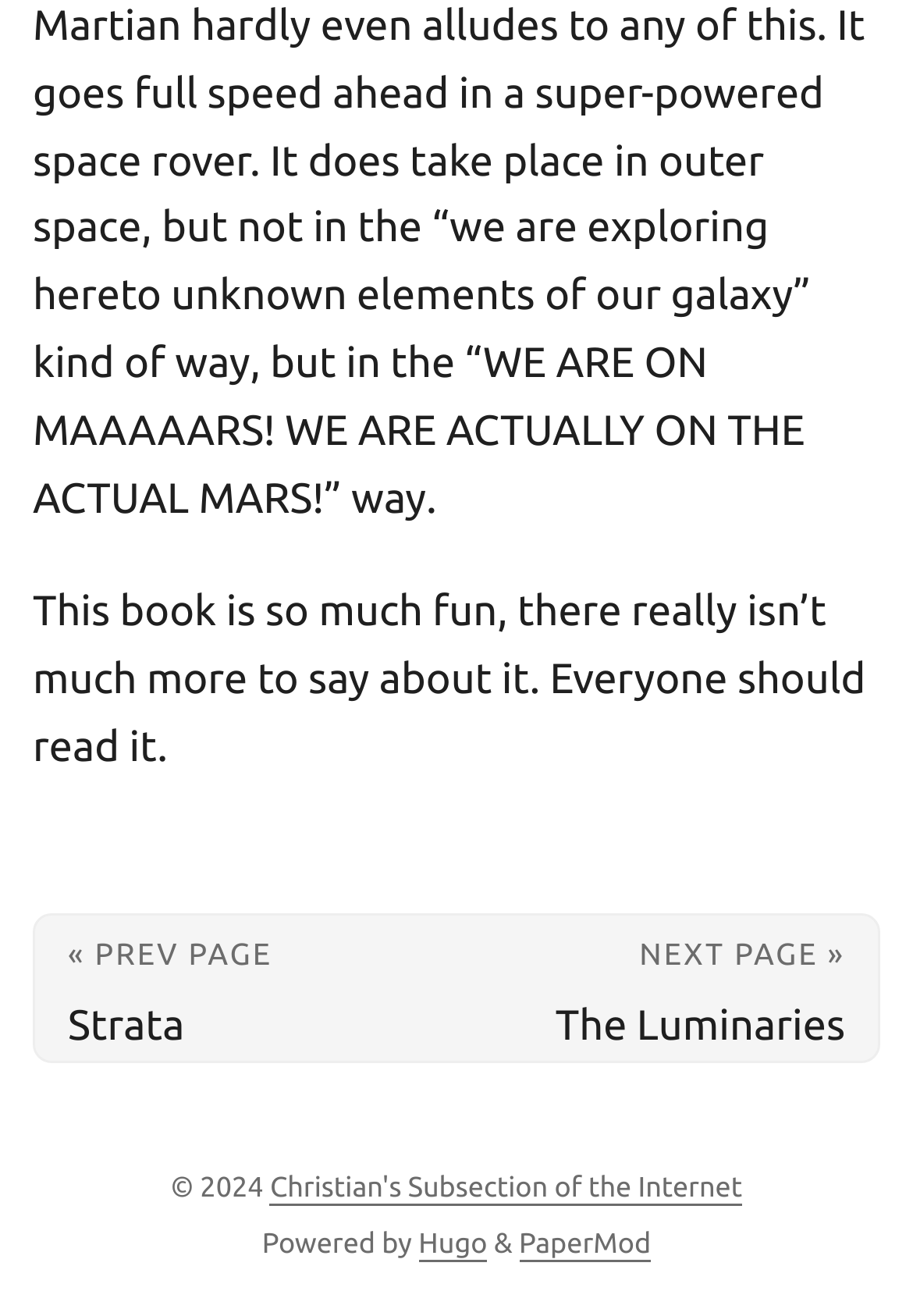Bounding box coordinates are specified in the format (top-left x, top-left y, bottom-right x, bottom-right y). All values are floating point numbers bounded between 0 and 1. Please provide the bounding box coordinate of the region this sentence describes: PaperMod

[0.568, 0.934, 0.713, 0.959]